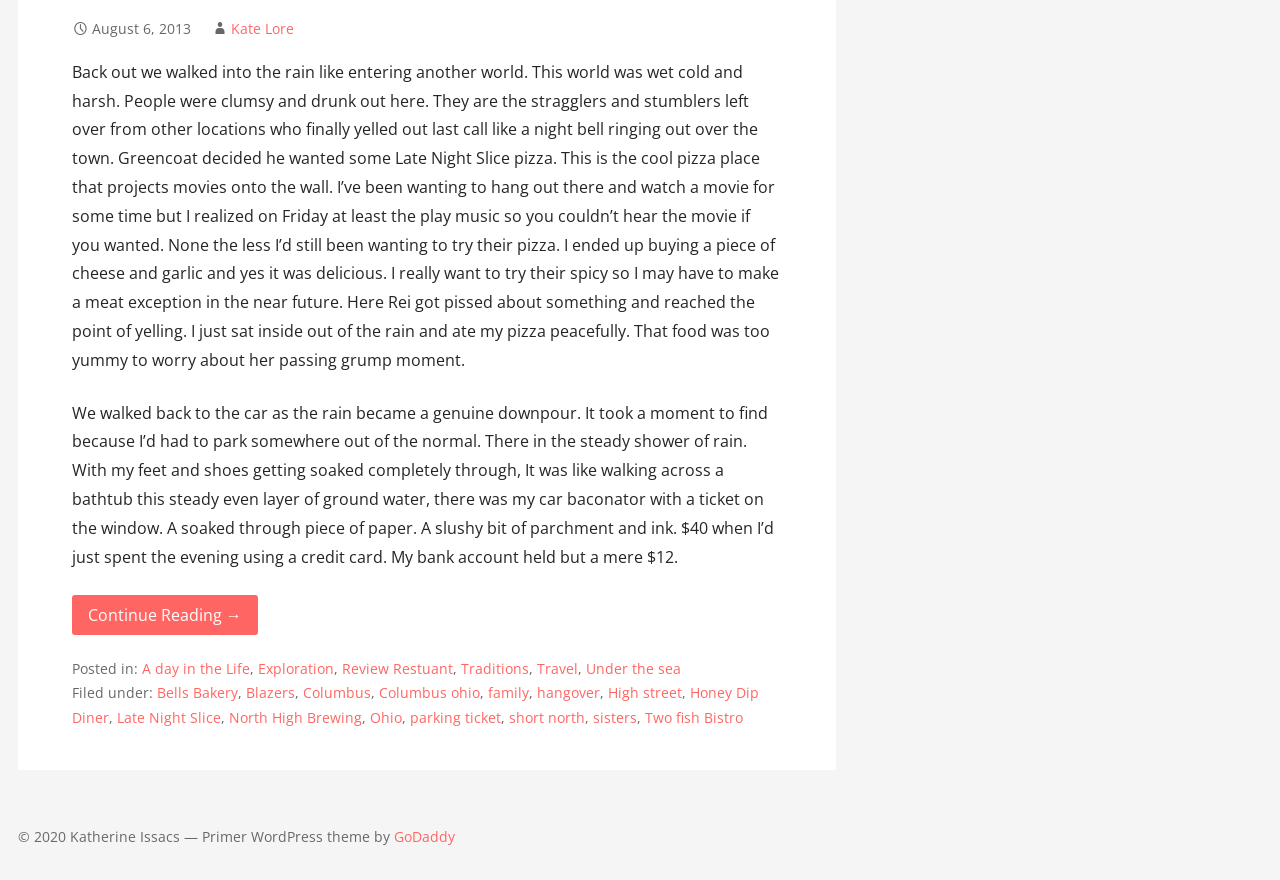Find the bounding box coordinates of the clickable region needed to perform the following instruction: "Check out the review of Late Night Slice". The coordinates should be provided as four float numbers between 0 and 1, i.e., [left, top, right, bottom].

[0.091, 0.804, 0.172, 0.826]